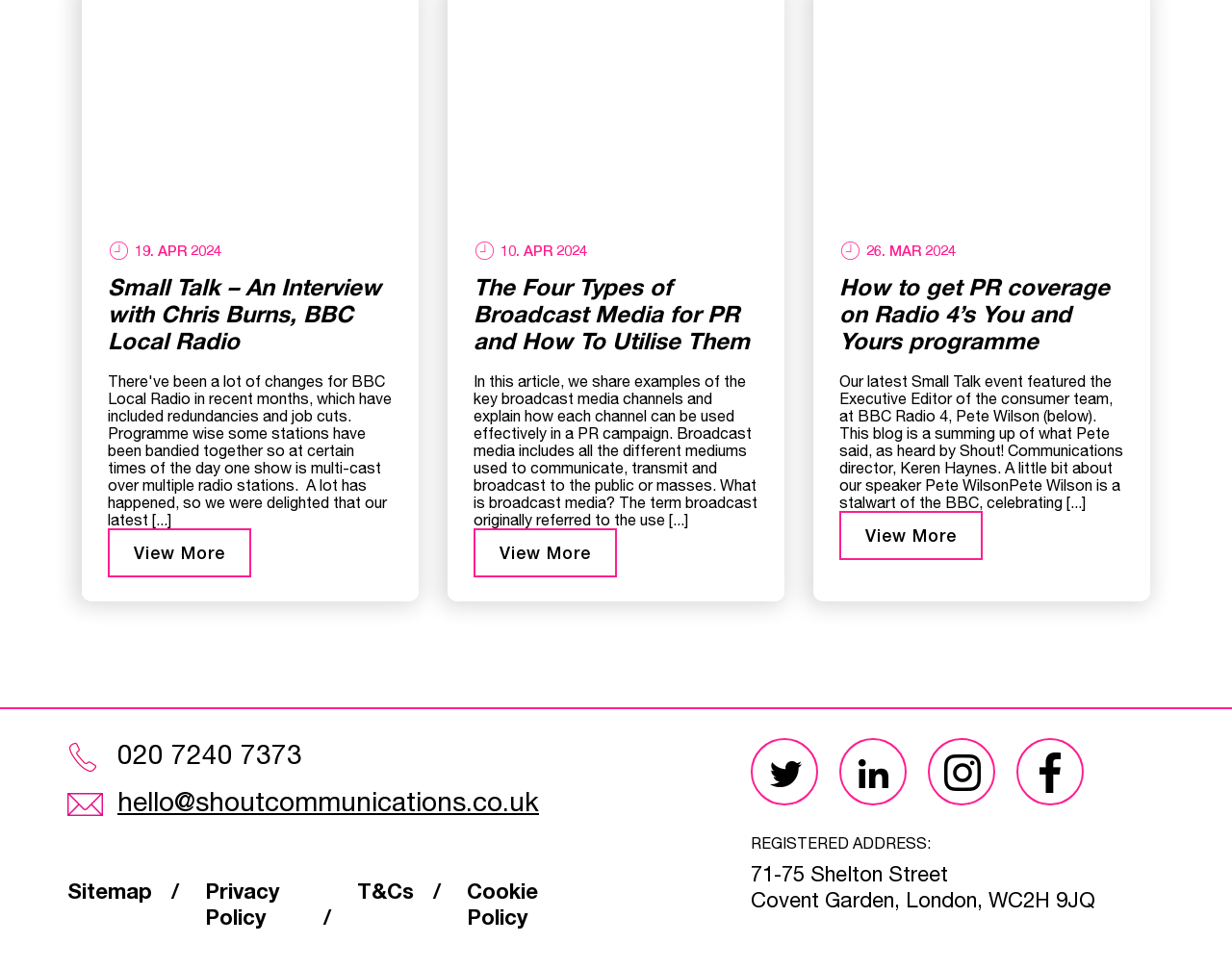Identify the bounding box coordinates for the UI element described as: "020 7240 7373".

[0.055, 0.762, 0.245, 0.796]